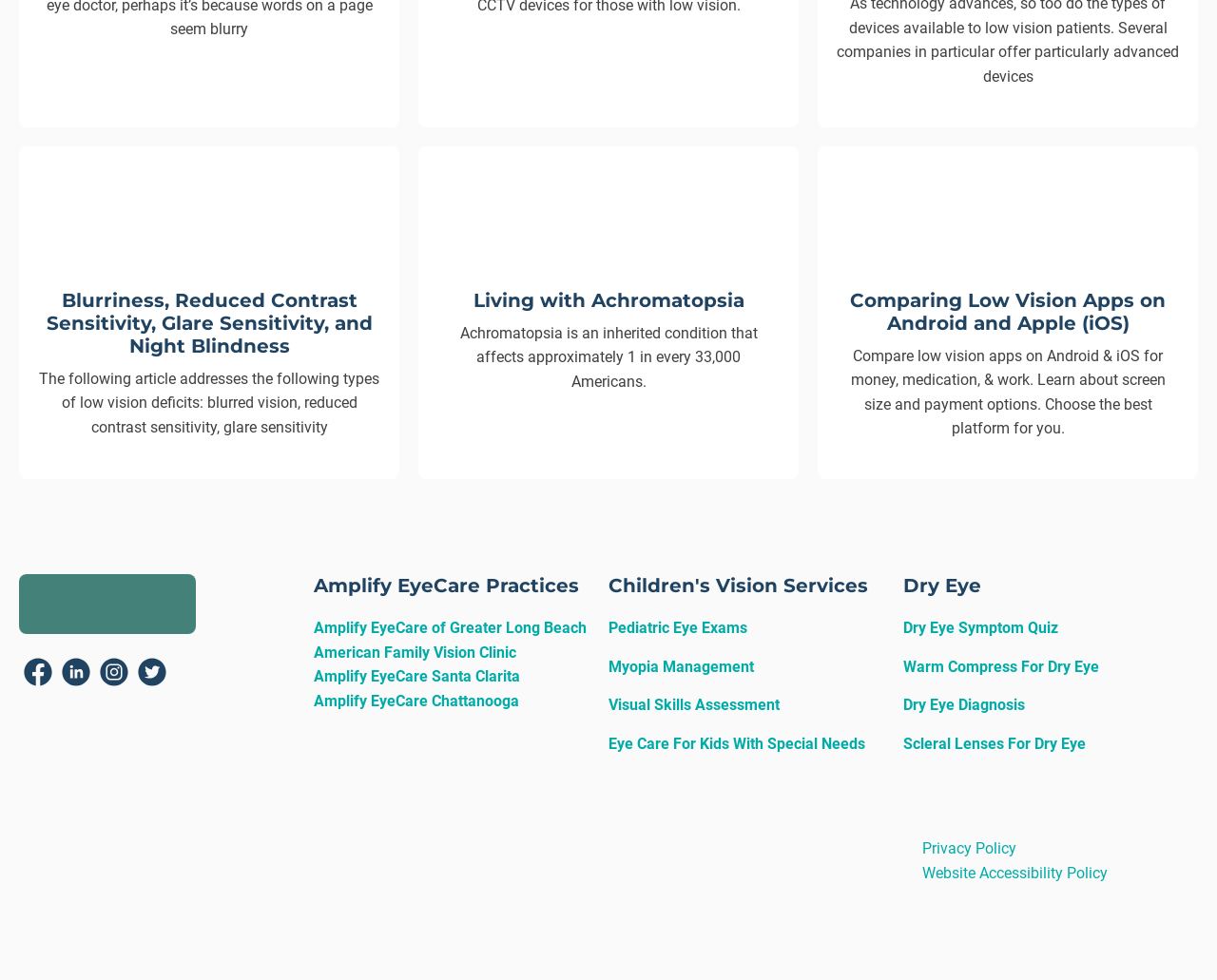Identify the bounding box of the UI element described as follows: "Privacy Policy". Provide the coordinates as four float numbers in the range of 0 to 1 [left, top, right, bottom].

None